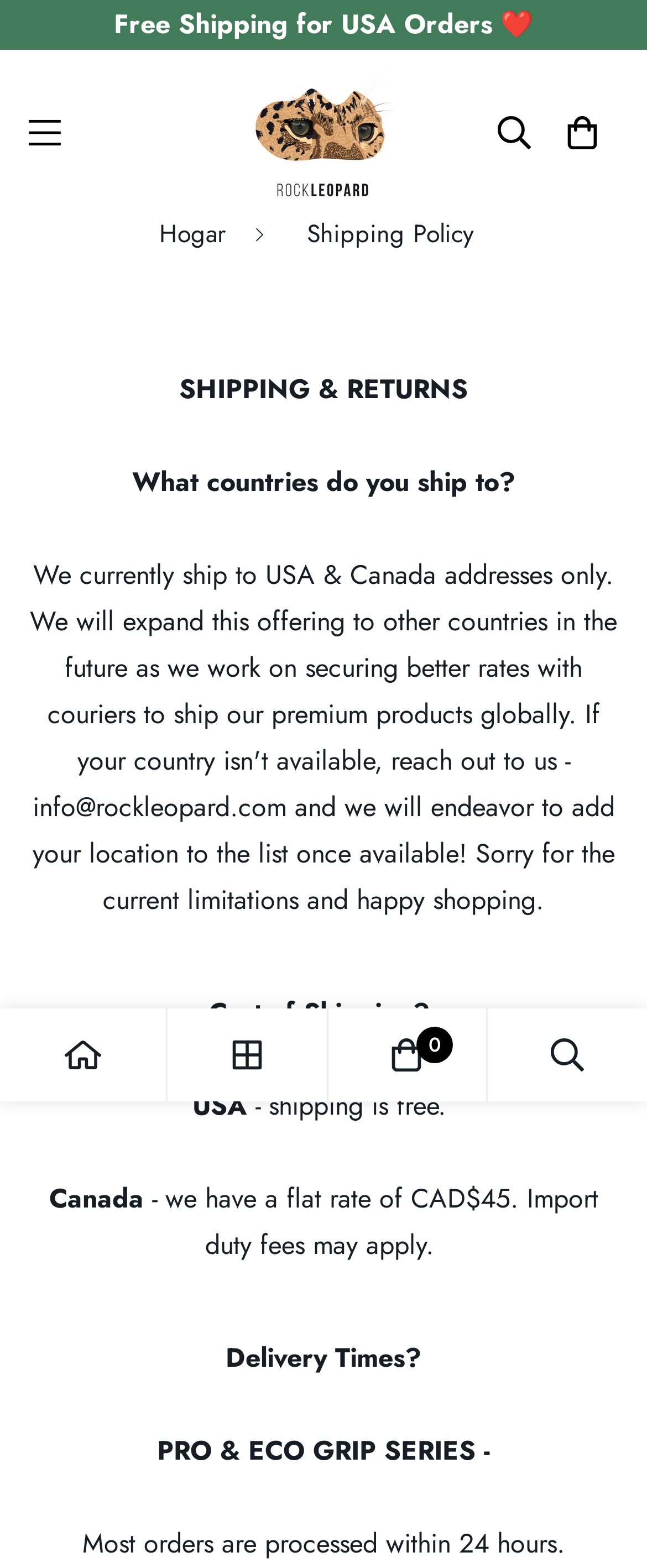What is the shipping rate for Canada?
Refer to the image and provide a one-word or short phrase answer.

CAD$45